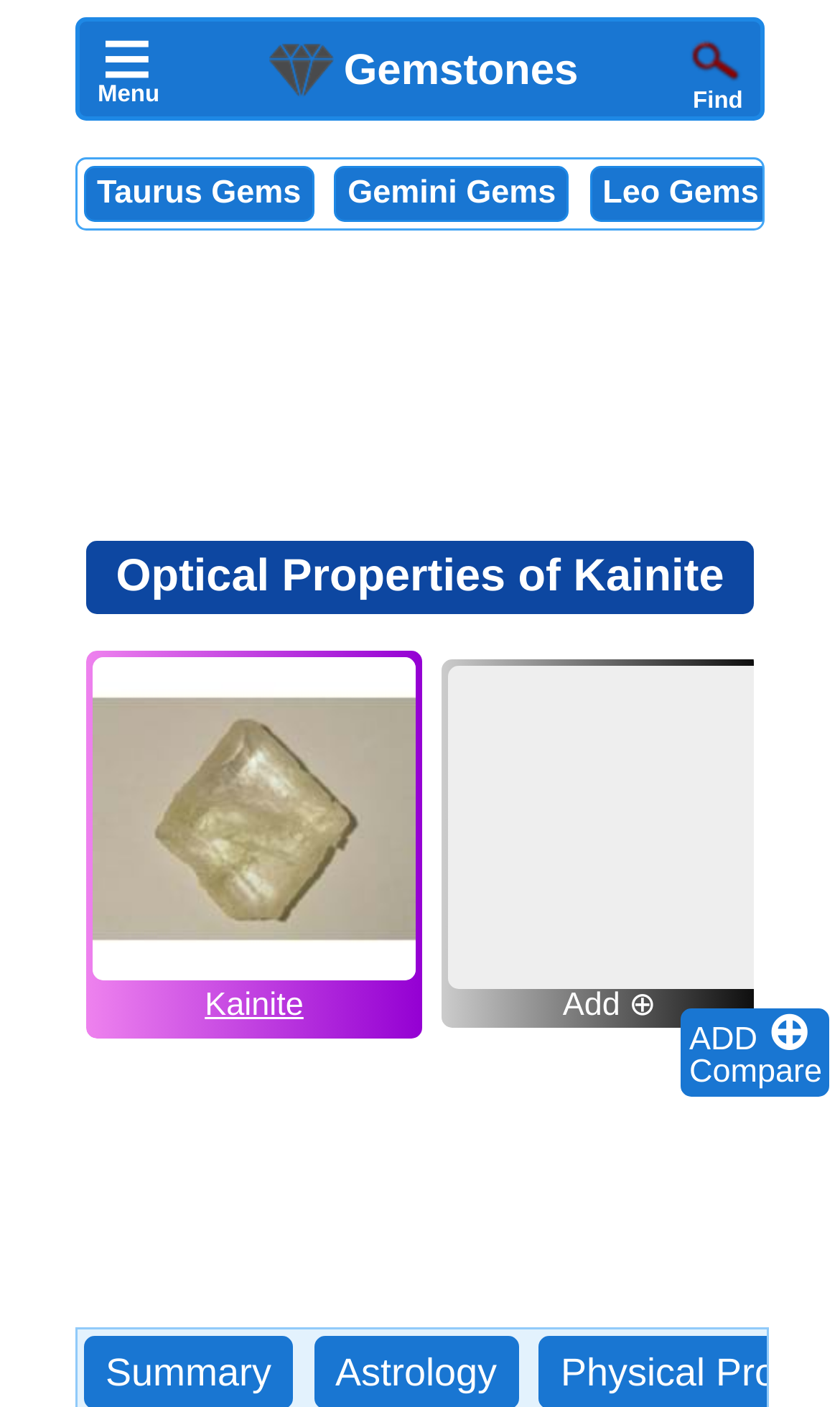How many gemstone options are available?
Refer to the screenshot and answer in one word or phrase.

3